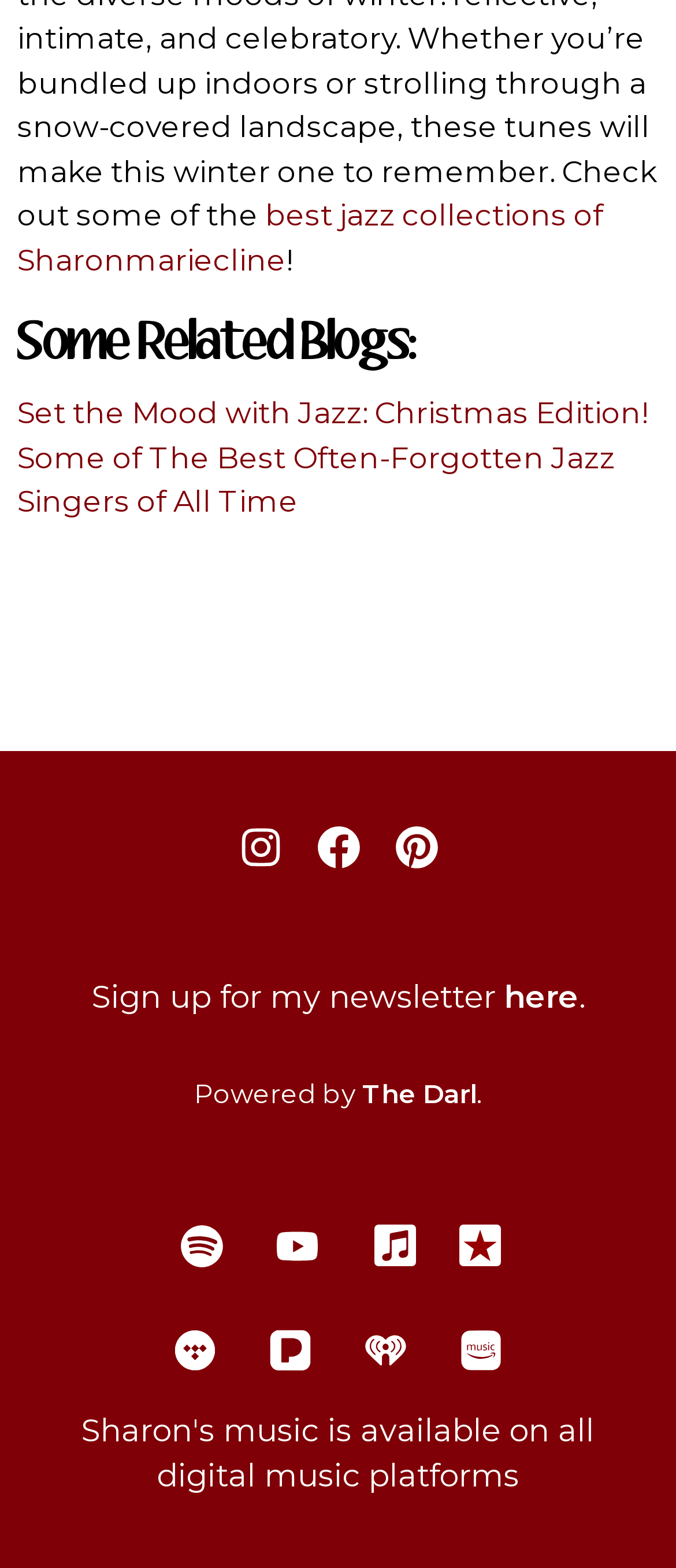How many music streaming platforms are linked on the webpage?
Answer with a single word or short phrase according to what you see in the image.

9